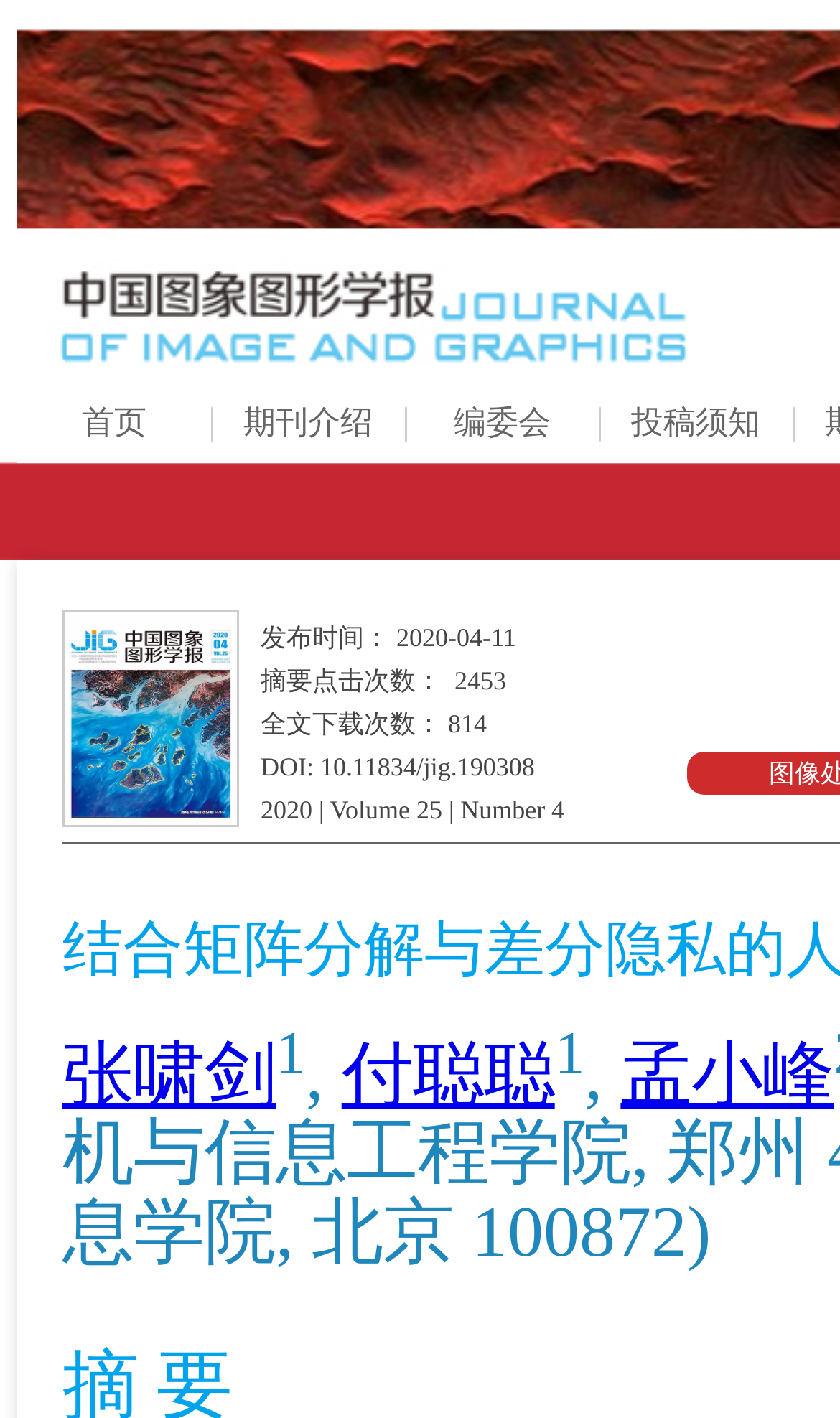What is the bounding box of the current issue cover image?
Refer to the image and provide a one-word or short phrase answer.

[0.077, 0.431, 0.282, 0.582]